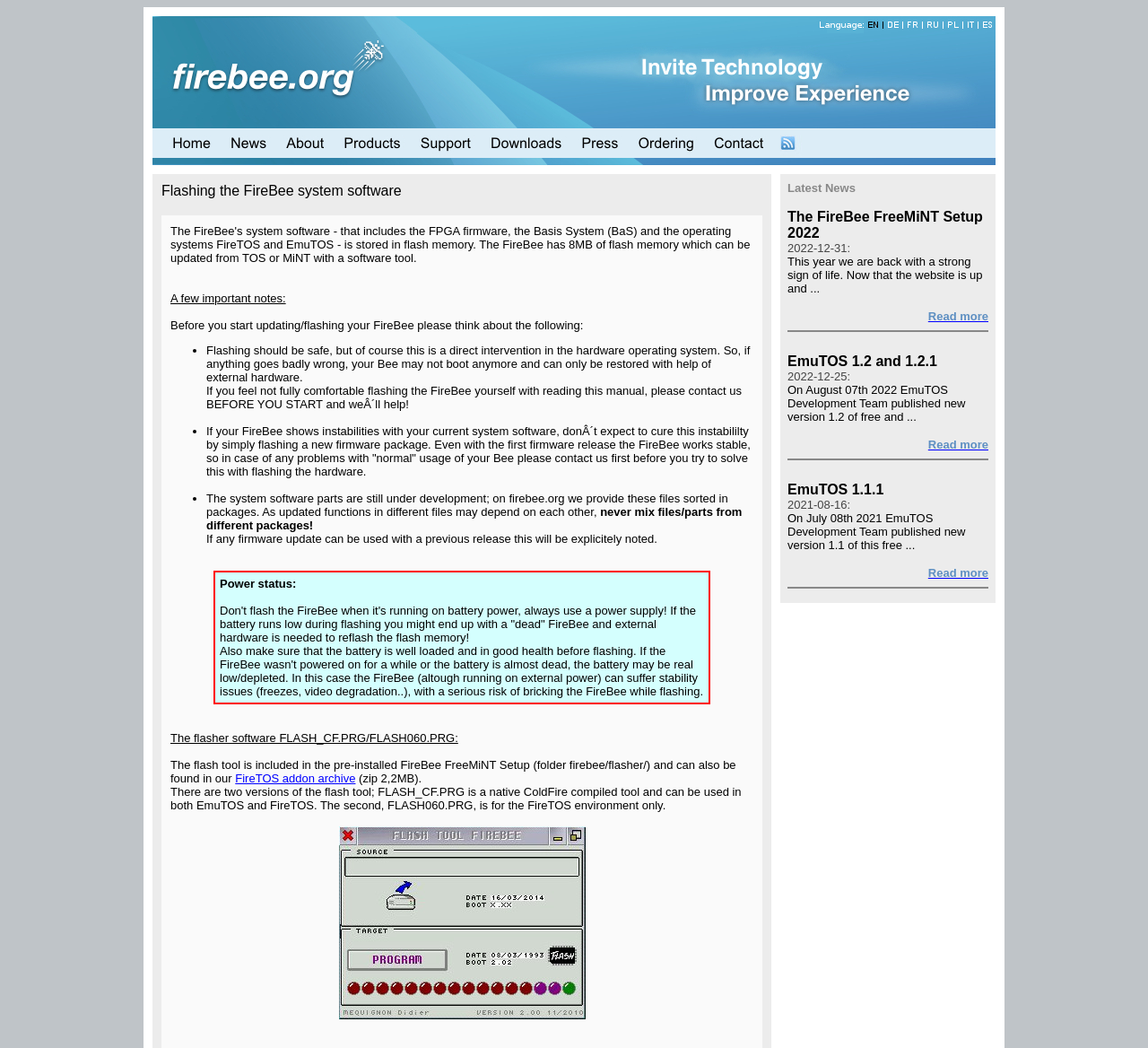Point out the bounding box coordinates of the section to click in order to follow this instruction: "click the 'FireTOS addon archive' link".

[0.205, 0.736, 0.31, 0.749]